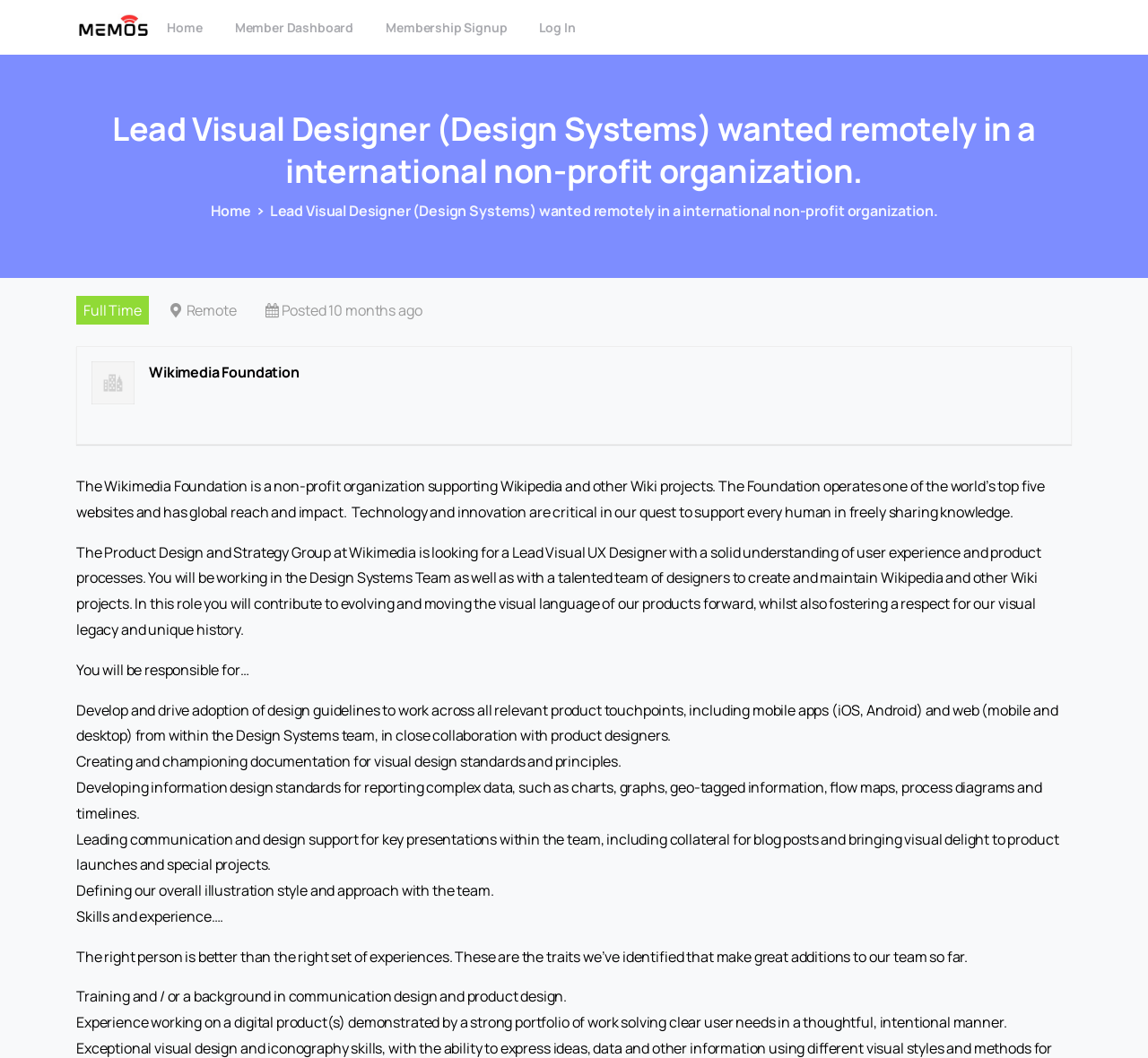What is the duration of the job posting?
Based on the image, give a concise answer in the form of a single word or short phrase.

10 months